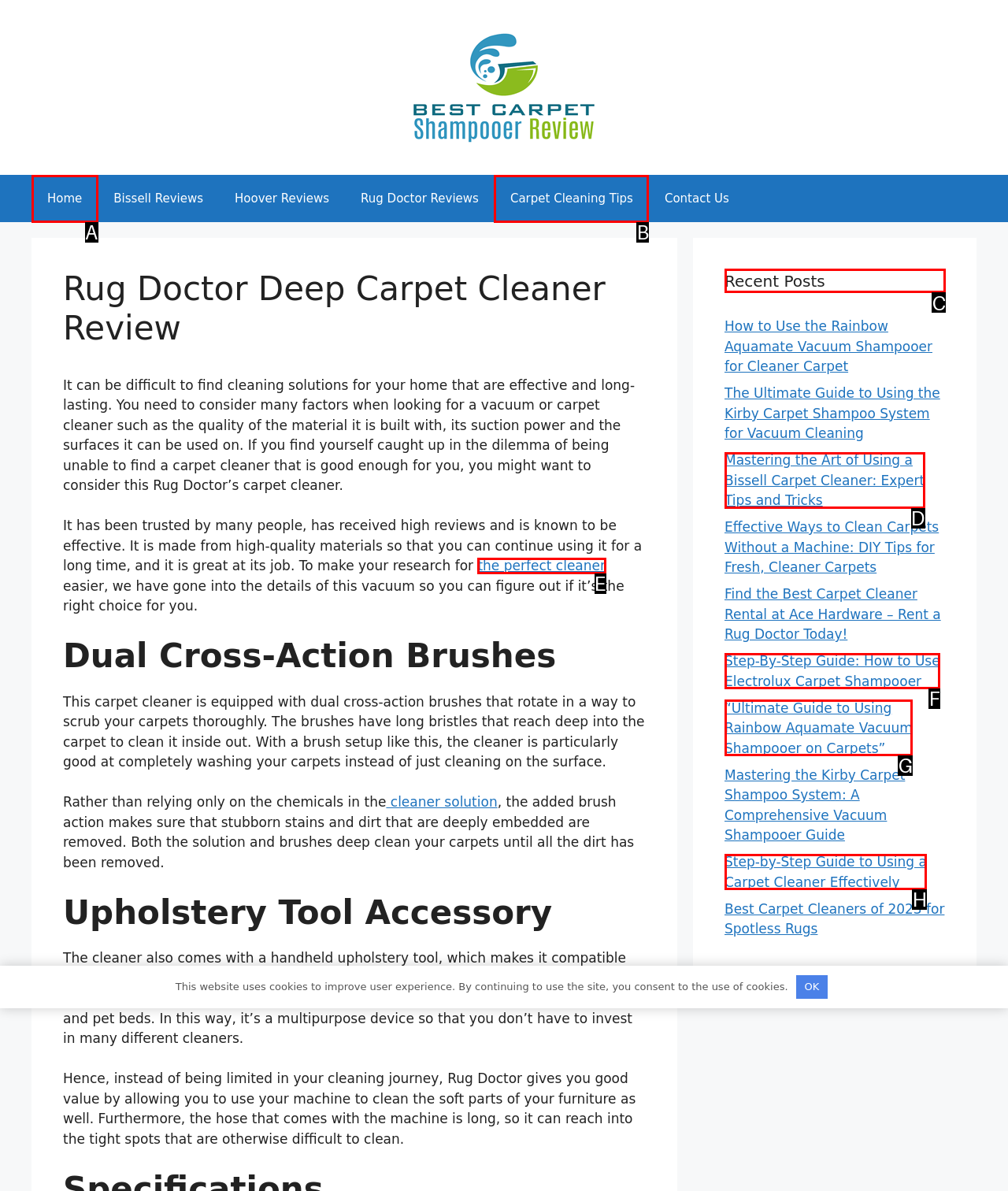Identify the letter of the UI element needed to carry out the task: Learn more about the founder Alex McGill
Reply with the letter of the chosen option.

None